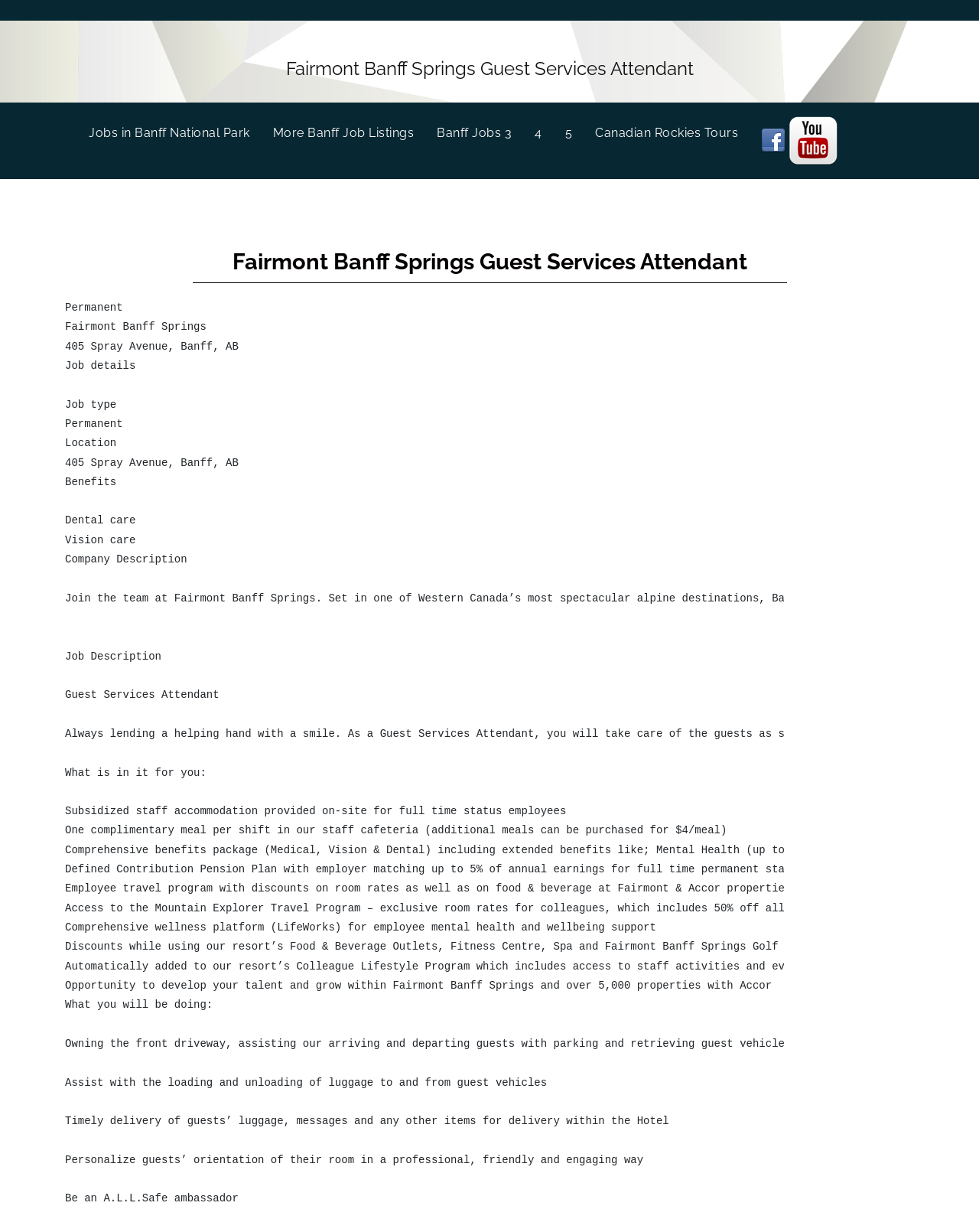Pinpoint the bounding box coordinates of the clickable element needed to complete the instruction: "Read the blog post about toothbrushes". The coordinates should be provided as four float numbers between 0 and 1: [left, top, right, bottom].

None